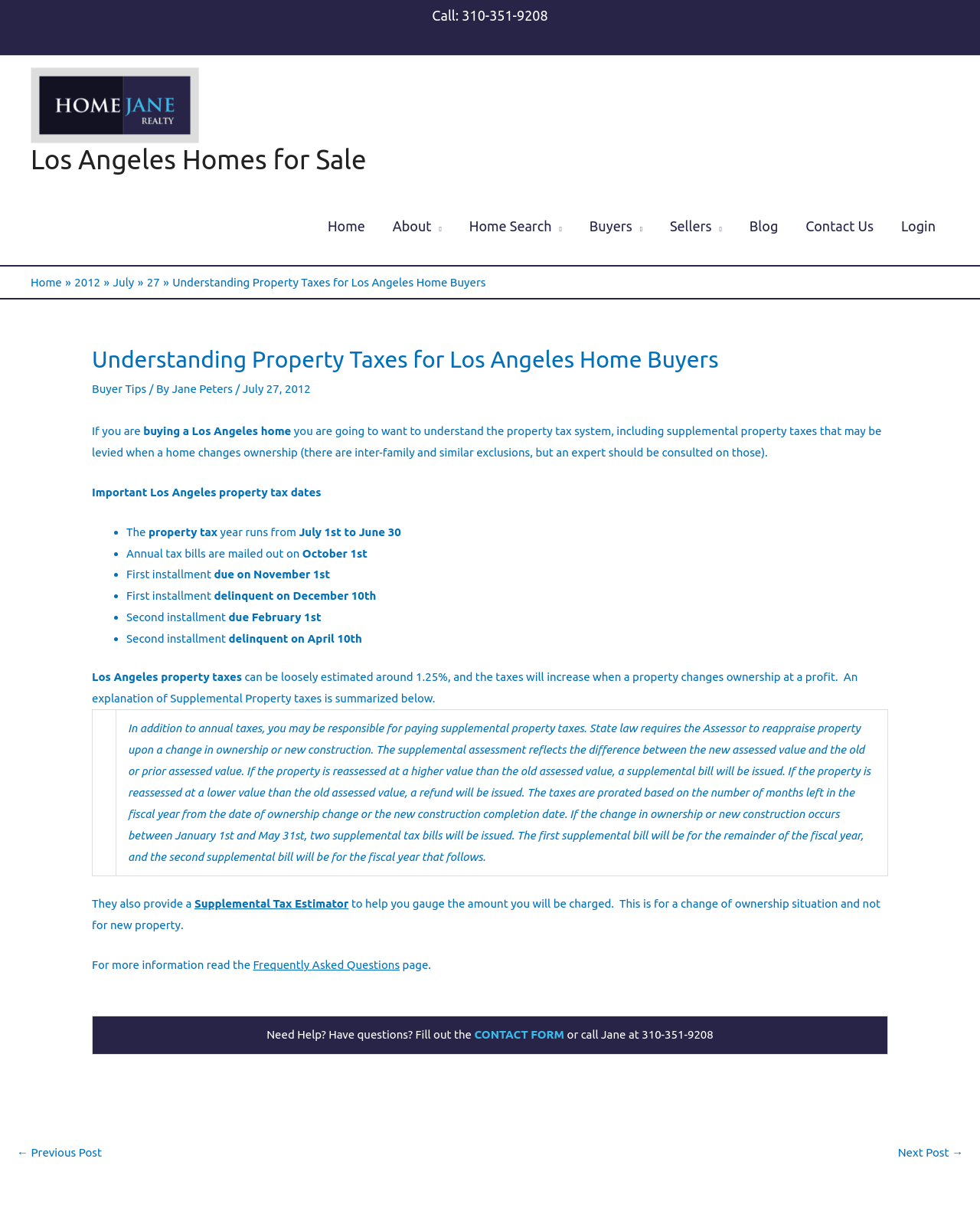Create an elaborate caption that covers all aspects of the webpage.

This webpage is about understanding property taxes for Los Angeles home buyers. At the top, there is a phone number "310-351-9208" and a link to "Los Angeles Homes for Sale" with an accompanying image. Below that, there is a navigation menu with links to "Home", "About", "Home Search", "Buyers", "Sellers", "Blog", "Contact Us", and "Login".

On the left side, there is a breadcrumbs navigation menu showing the current page's location, with links to "Home", "2012", "July", and "27". Next to it, there is a heading "Understanding Property Taxes for Los Angeles Home Buyers" followed by a link to "Buyer Tips" and the author's name "Jane Peters".

The main content of the page is divided into sections. The first section explains that when buying a Los Angeles home, it's essential to understand the property tax system, including supplemental property taxes that may be levied when a home changes ownership. The text also mentions that important dates for Los Angeles property taxes include the year running from July 1st to June 30th, annual tax bills being mailed out on October 1st, and the first installment being due on November 1st.

The next section provides more information about Los Angeles property taxes, which can be estimated around 1.25% of the property's value. It also explains that supplemental property taxes are issued when a property changes ownership or has new construction, and the taxes are prorated based on the number of months left in the fiscal year.

Below that, there is a table summarizing the supplemental property tax process, including the reappraisal of property upon a change in ownership or new construction, and the issuance of a supplemental bill or refund.

The page also provides a link to a "Supplemental Tax Estimator" to help gauge the amount of supplemental taxes owed. Additionally, there is a link to a "Frequently Asked Questions" page for more information.

At the bottom of the page, there is a call-to-action section with a contact form and a phone number to reach out to Jane for help or questions. Finally, there is a post navigation menu with links to the previous and next posts.